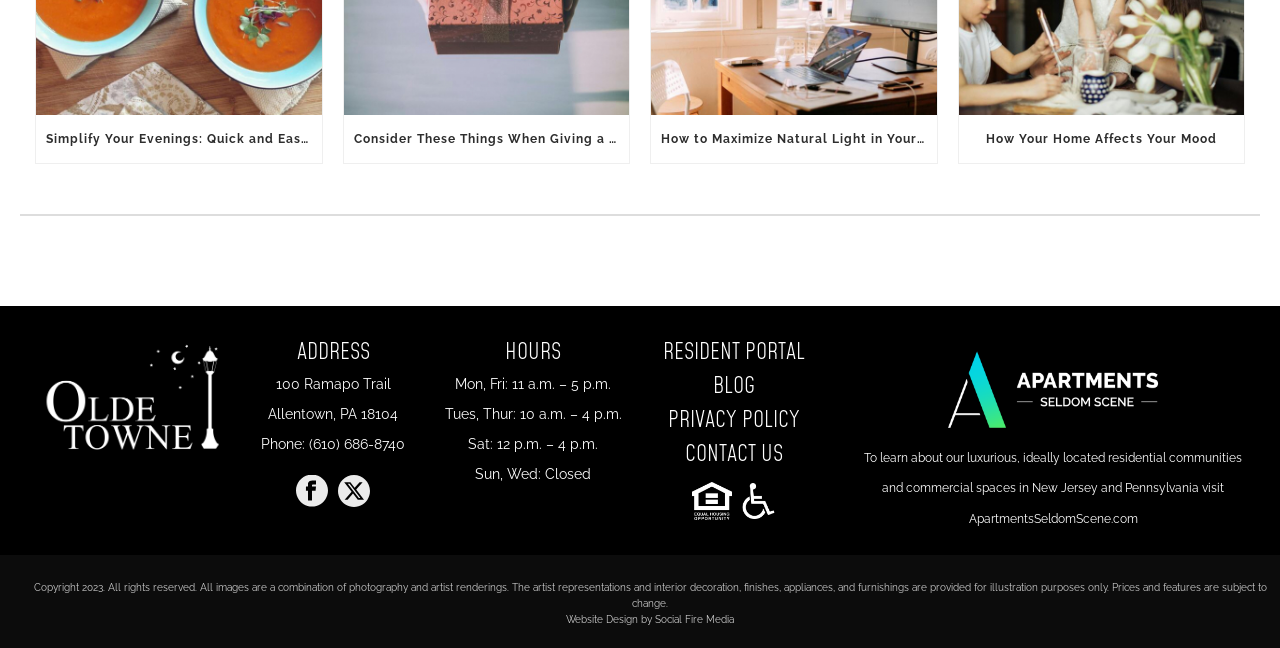Find and provide the bounding box coordinates for the UI element described here: "alt="facebook" title="facebook"". The coordinates should be given as four float numbers between 0 and 1: [left, top, right, bottom].

[0.231, 0.733, 0.256, 0.785]